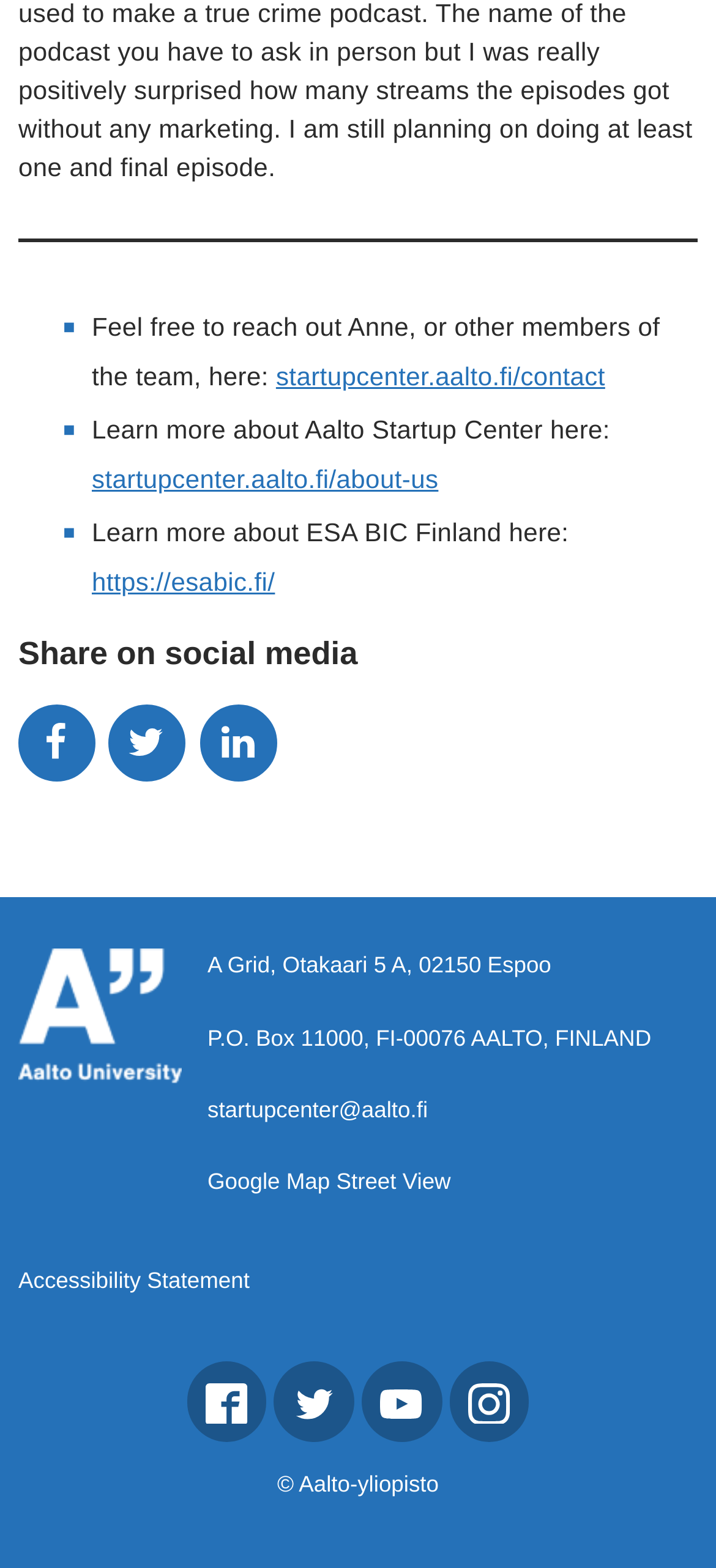Give a one-word or phrase response to the following question: How many social media links are there in the footer?

4